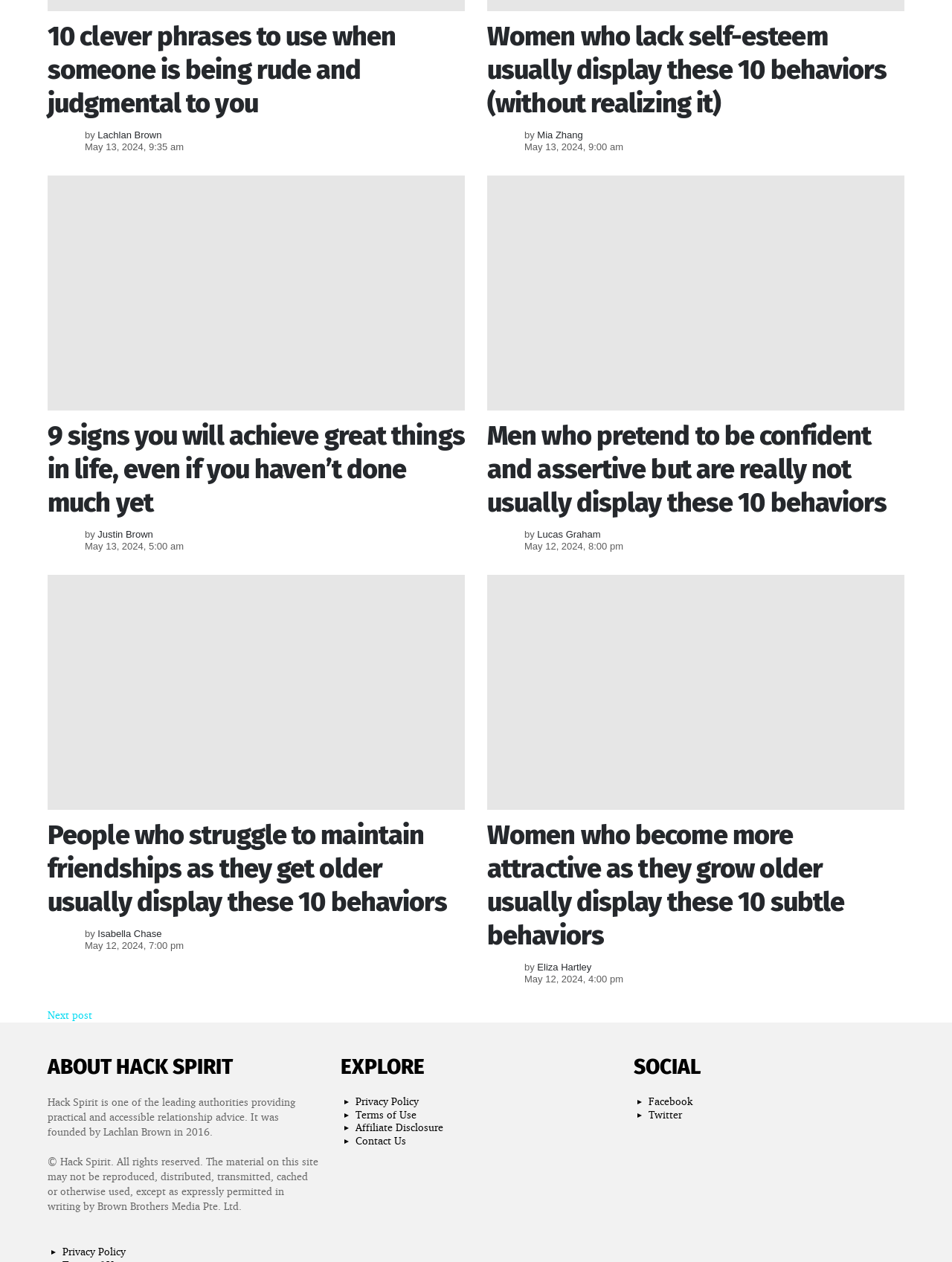For the given element description Lachlan Brown, determine the bounding box coordinates of the UI element. The coordinates should follow the format (top-left x, top-left y, bottom-right x, bottom-right y) and be within the range of 0 to 1.

[0.103, 0.103, 0.17, 0.112]